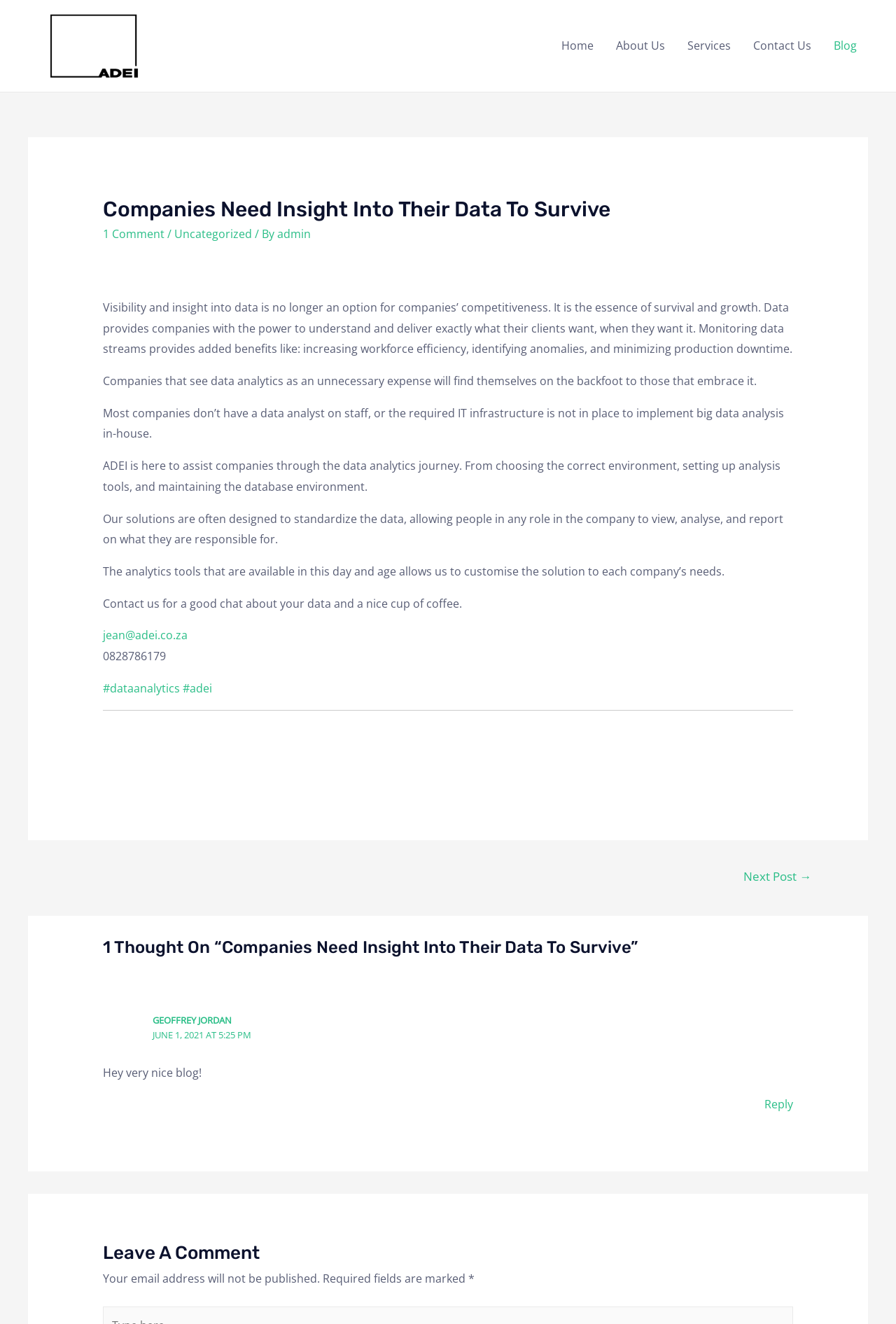Please specify the coordinates of the bounding box for the element that should be clicked to carry out this instruction: "Click on the ADEI link". The coordinates must be four float numbers between 0 and 1, formatted as [left, top, right, bottom].

[0.031, 0.028, 0.179, 0.04]